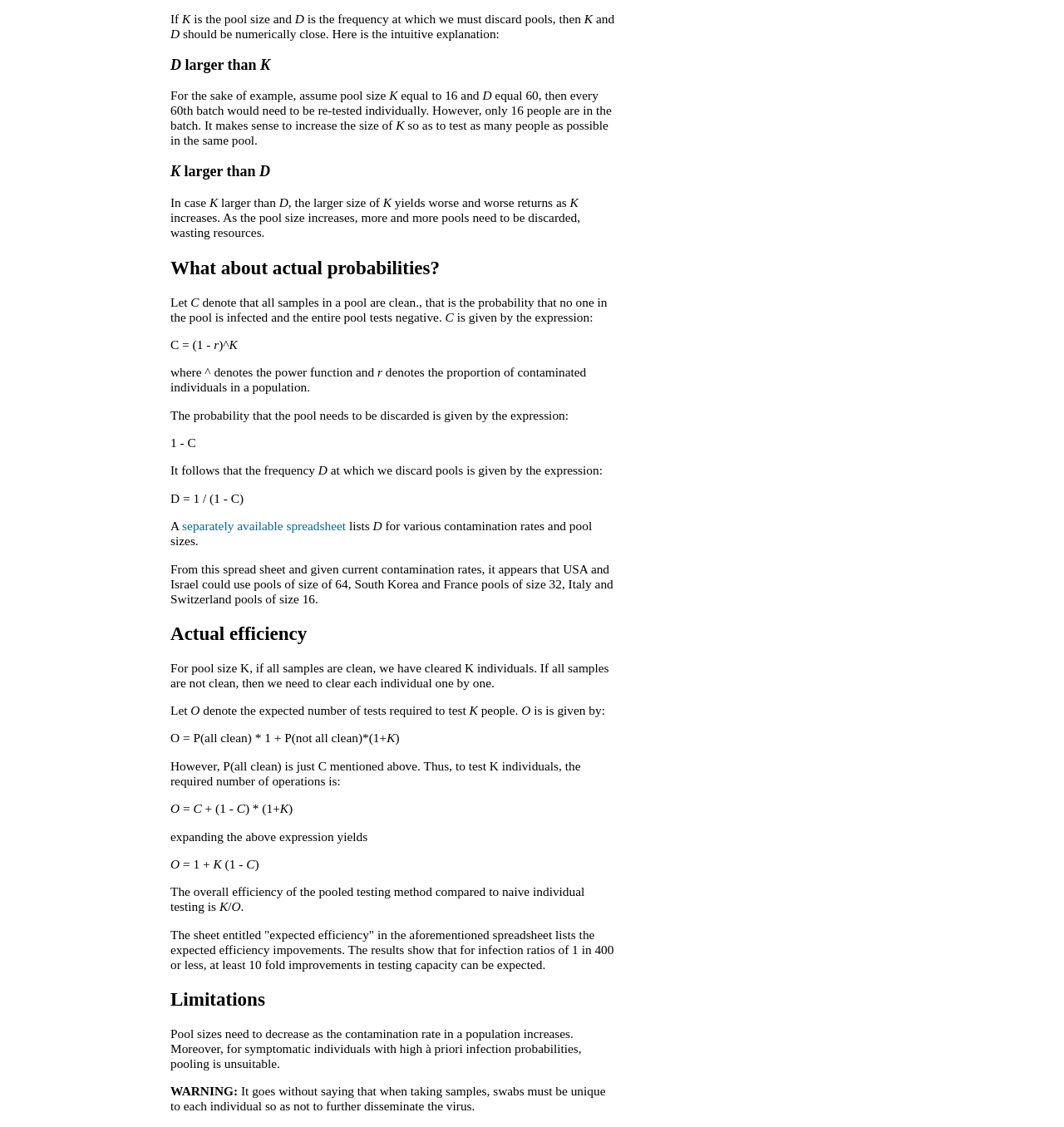Locate the UI element that matches the description separately available spreadsheet in the webpage screenshot. Return the bounding box coordinates in the format (top-left x, top-left y, bottom-right x, bottom-right y), with values ranging from 0 to 1.

[0.171, 0.46, 0.325, 0.473]